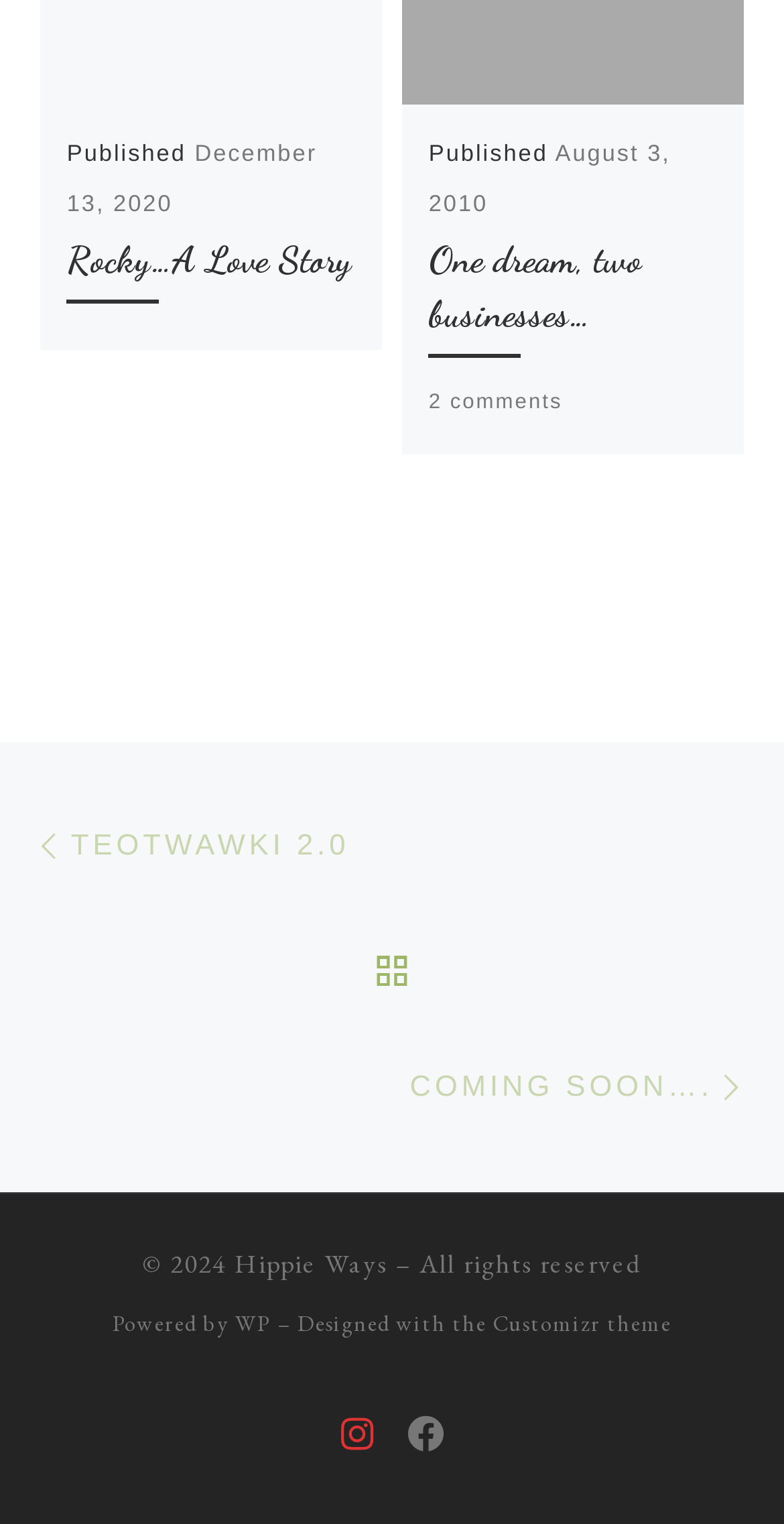Please determine the bounding box coordinates of the element to click on in order to accomplish the following task: "View post details". Ensure the coordinates are four float numbers ranging from 0 to 1, i.e., [left, top, right, bottom].

[0.085, 0.155, 0.449, 0.184]